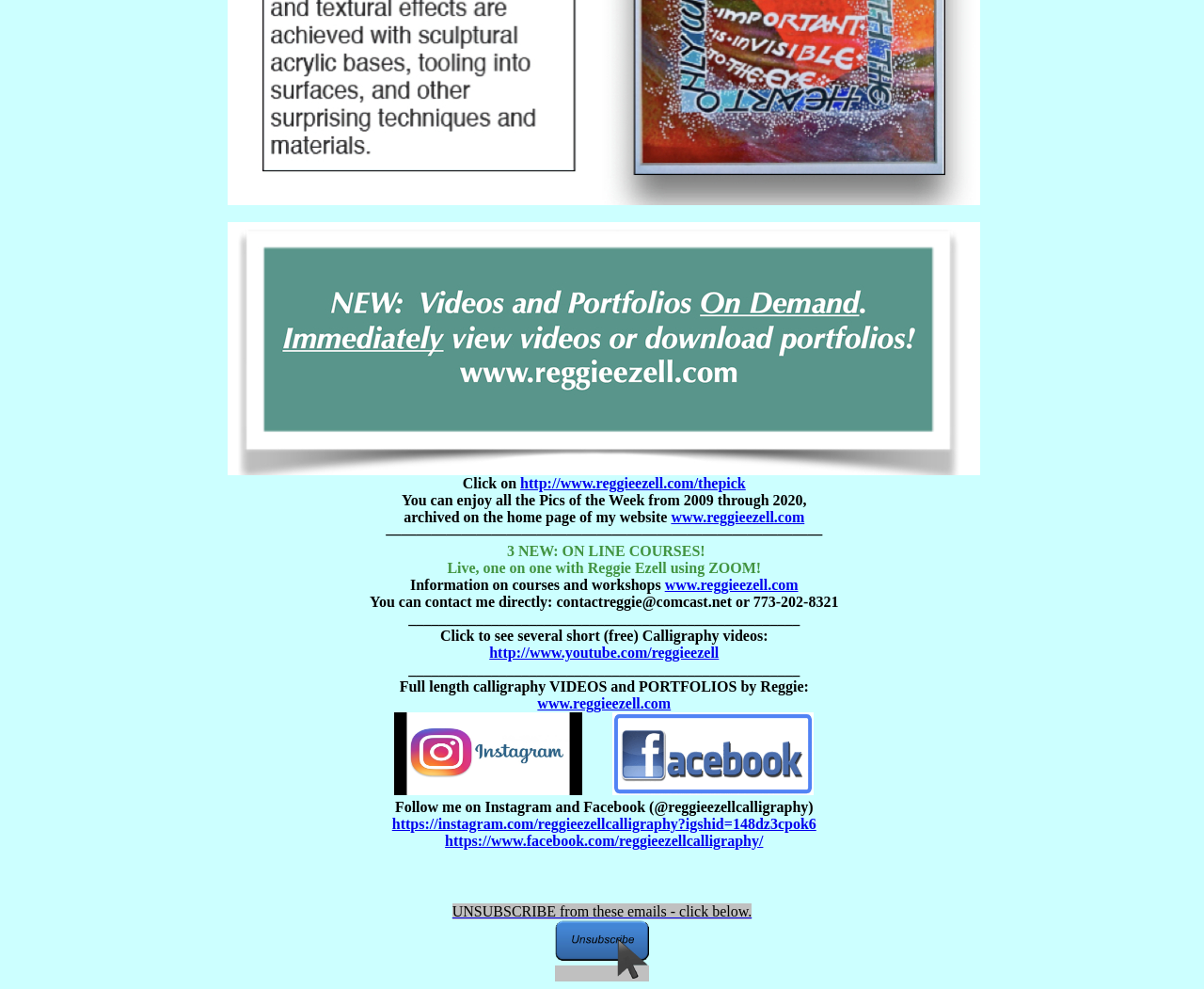Find the bounding box coordinates of the area to click in order to follow the instruction: "Click on the link to view Pics of the Week from 2009 through 2020".

[0.432, 0.48, 0.619, 0.497]